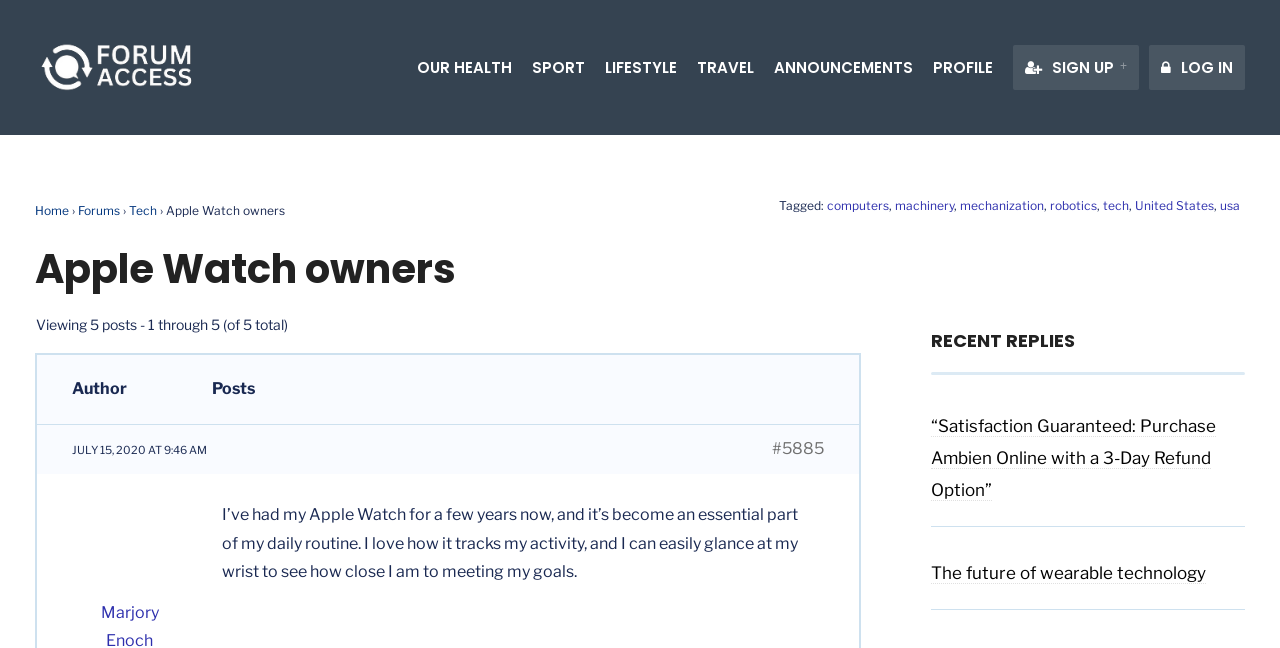Please identify the coordinates of the bounding box for the clickable region that will accomplish this instruction: "Click the Skip Hire East Sussex logo".

None